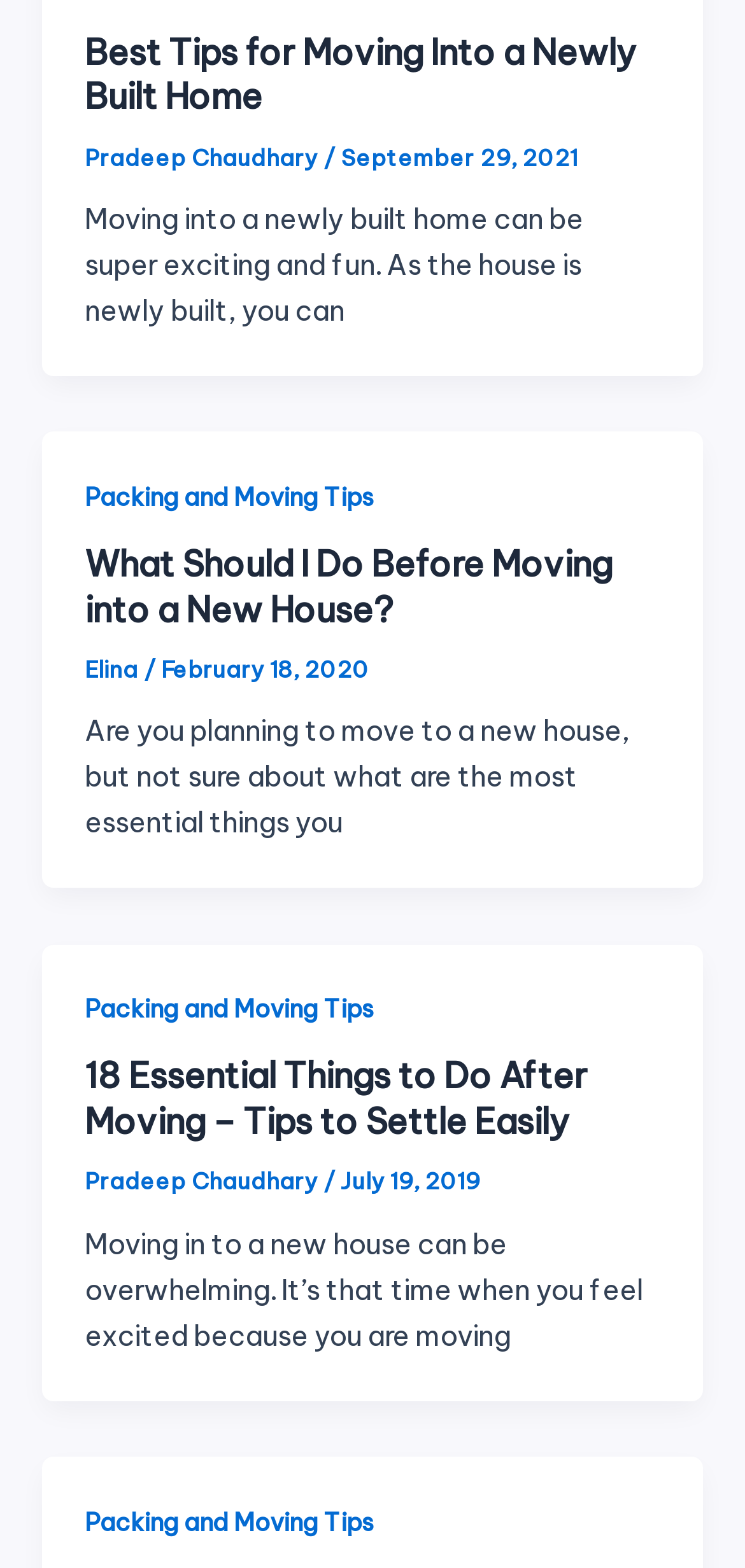What is the topic of the first article?
Based on the visual, give a brief answer using one word or a short phrase.

Moving into a newly built home